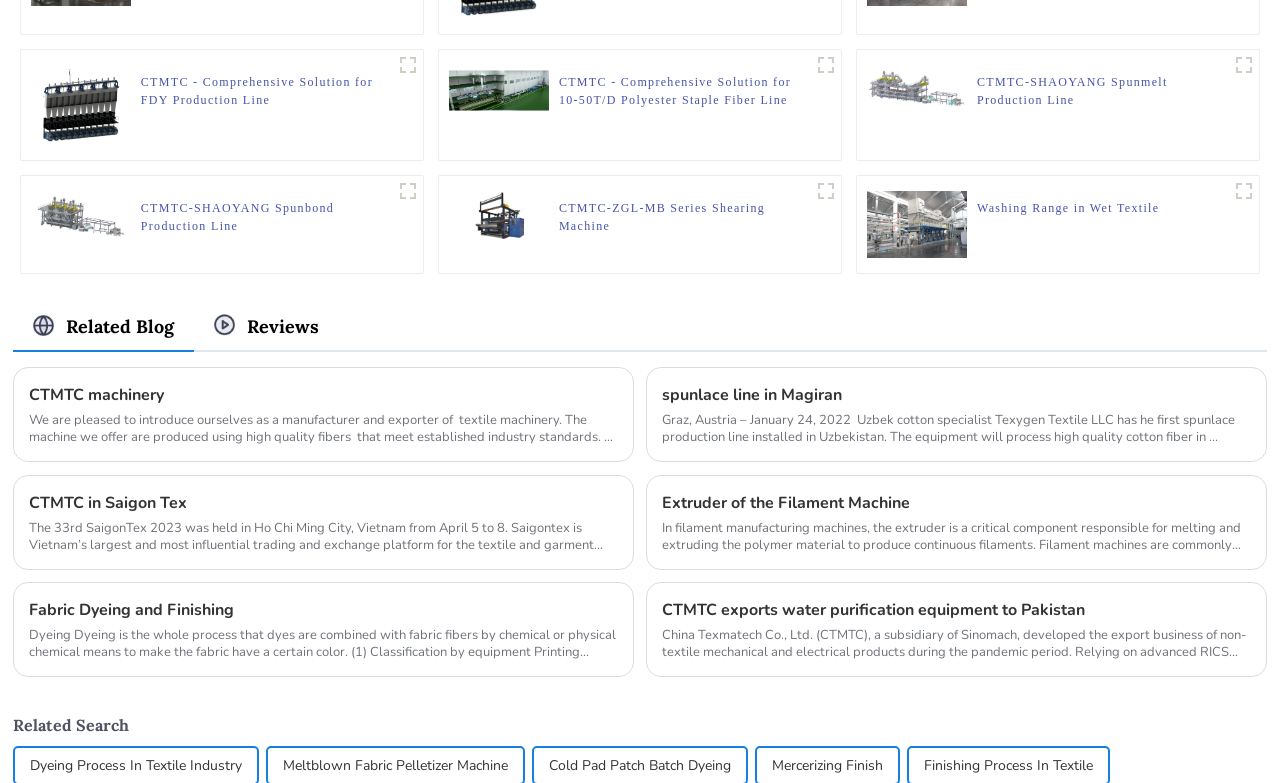What is the company name of the machinery manufacturer?
We need a detailed and exhaustive answer to the question. Please elaborate.

The company name can be found in the headings and links throughout the webpage, such as 'CTMTC - Comprehensive Solution for FDY Production Line' and 'CTMTC machinery'.